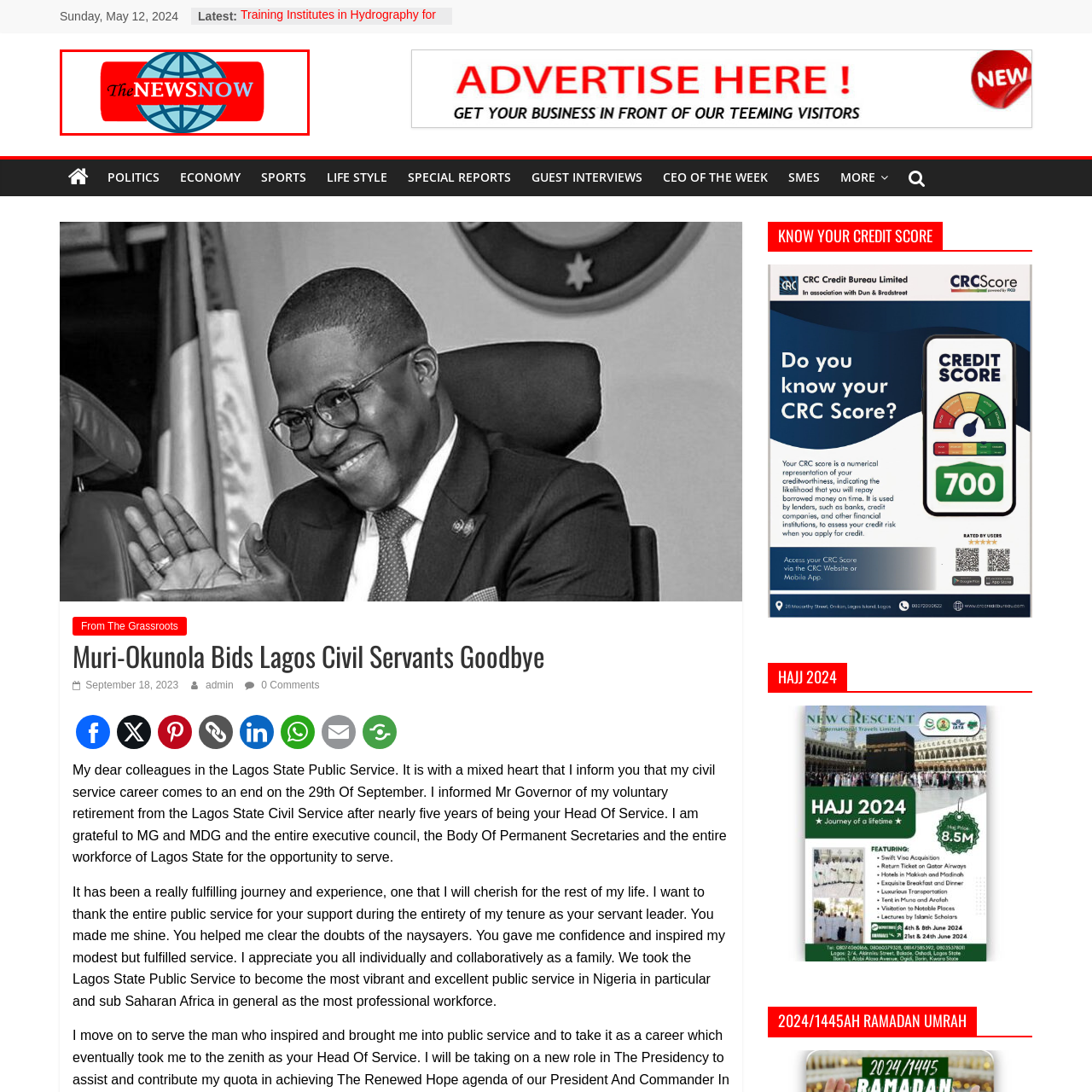Analyze the picture enclosed by the red bounding box and provide a single-word or phrase answer to this question:
What is emphasized by the bold text?

Timely news